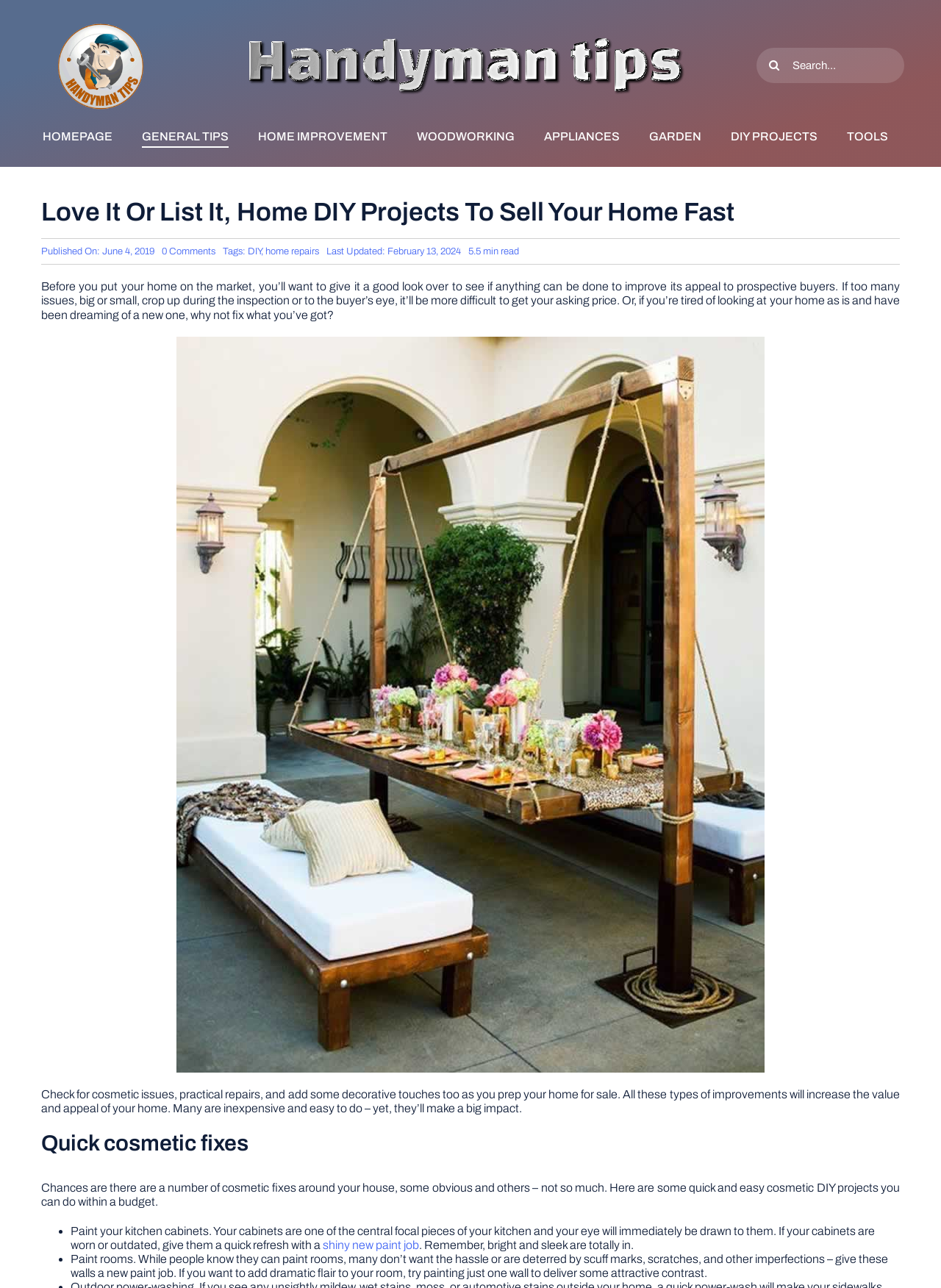Find the bounding box coordinates for the UI element that matches this description: "Tools".

[0.9, 0.098, 0.944, 0.115]